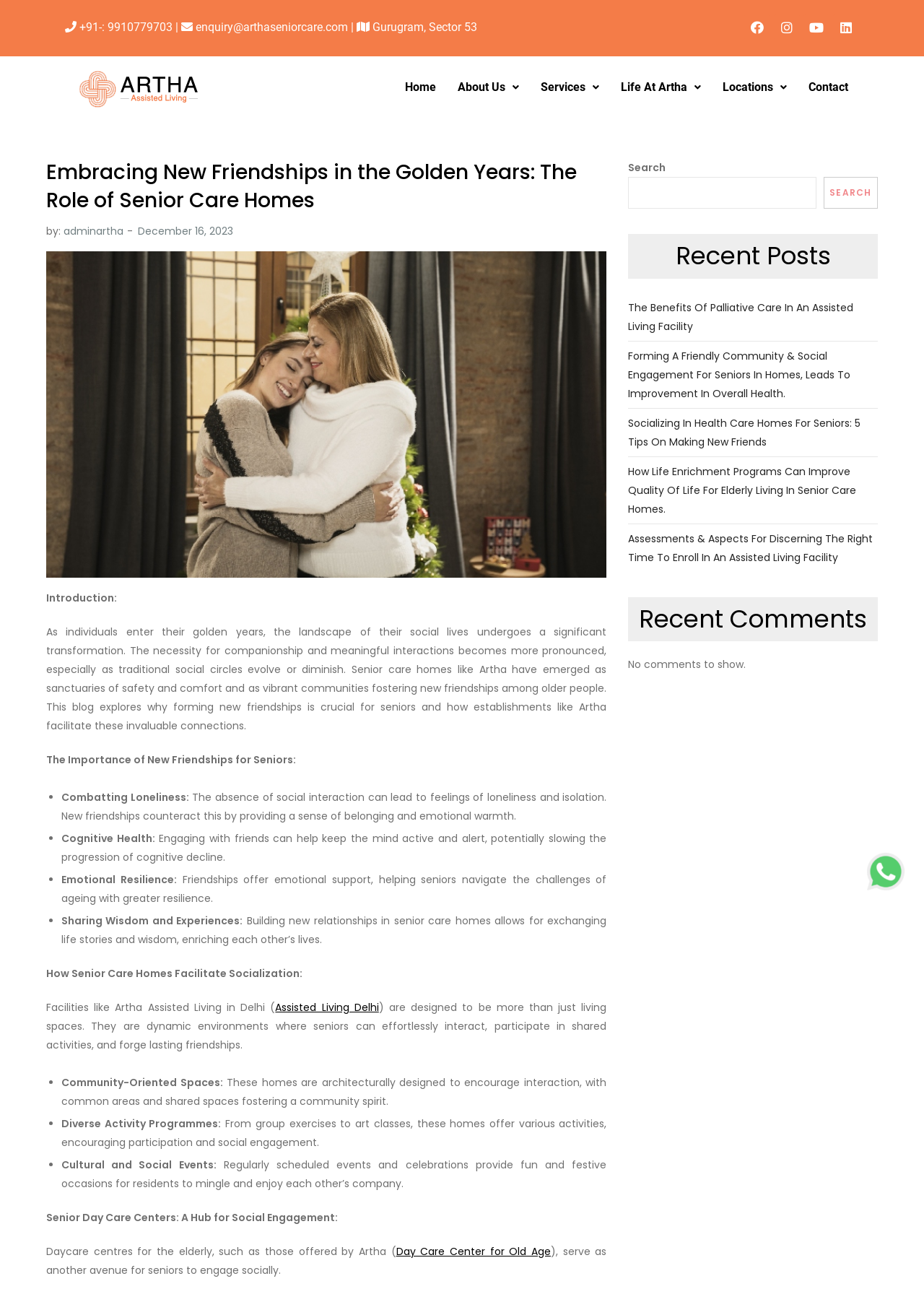Construct a comprehensive caption that outlines the webpage's structure and content.

This webpage is about senior care homes, specifically Artha, and their role in fostering new friendships among elders. At the top of the page, there is a header section with contact information, including a phone number, email address, and physical location. Below this, there are social media links to Facebook, Instagram, YouTube, and LinkedIn. 

To the left of the social media links, there is a logo and a navigation menu with links to Home, About Us, Services, Life At Artha, Locations, and Contact. 

The main content of the page is an article titled "Embracing New Friendships in the Golden Years: The Role of Senior Care Homes." The article discusses the importance of social interaction for seniors and how senior care homes like Artha facilitate new friendships. The article is divided into sections, including an introduction, the importance of new friendships for seniors, and how senior care homes facilitate socialization. 

Throughout the article, there are bullet points highlighting the benefits of new friendships, such as combating loneliness, cognitive health, emotional resilience, and sharing wisdom and experiences. The article also mentions the features of senior care homes that facilitate socialization, including community-oriented spaces, diverse activity programs, and cultural and social events.

To the right of the article, there is a complementary section with a search bar and a list of recent posts, including links to other articles related to senior care and assisted living. Below the recent posts, there is a section for recent comments, but it appears that there are no comments to show.

At the bottom of the page, there is a small image and a link, but the purpose of this element is unclear.